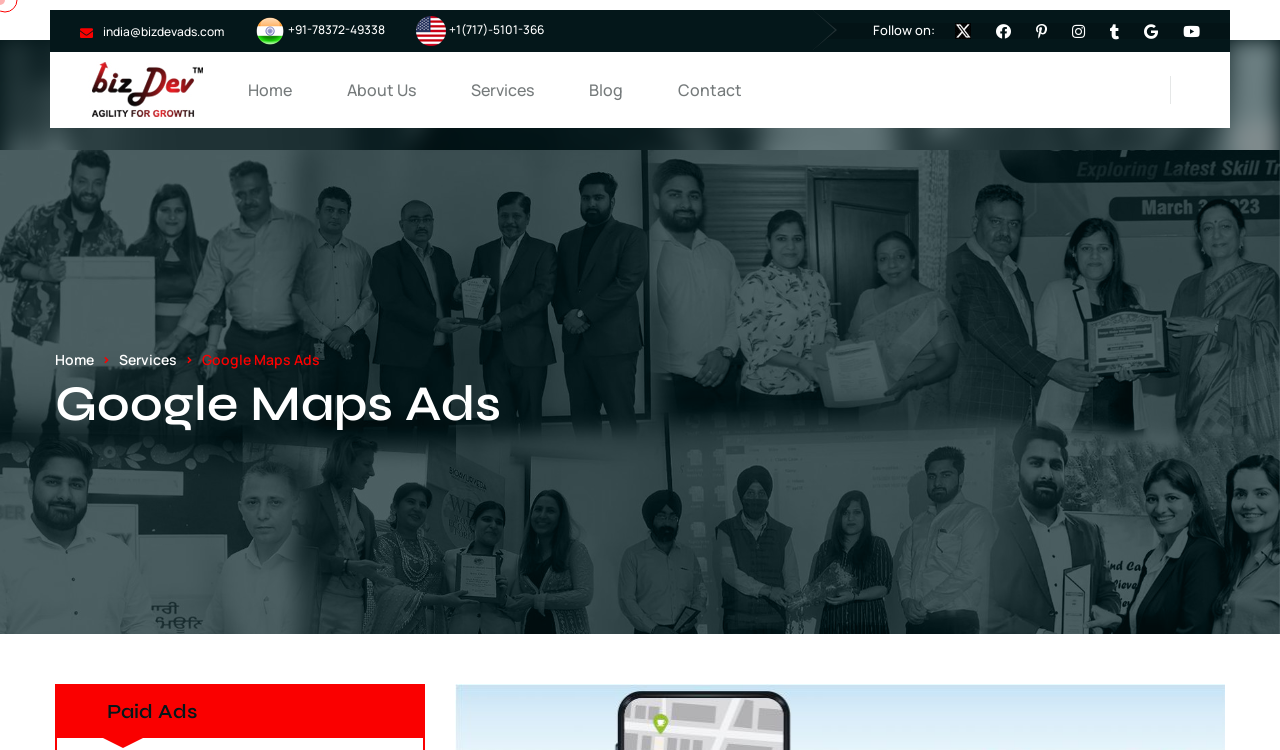Look at the image and give a detailed response to the following question: What is the phone number for India?

I found the phone number for India by looking at the link element with the text '+91-78372-49338' which is located at the top of the webpage, next to the 'india' image.